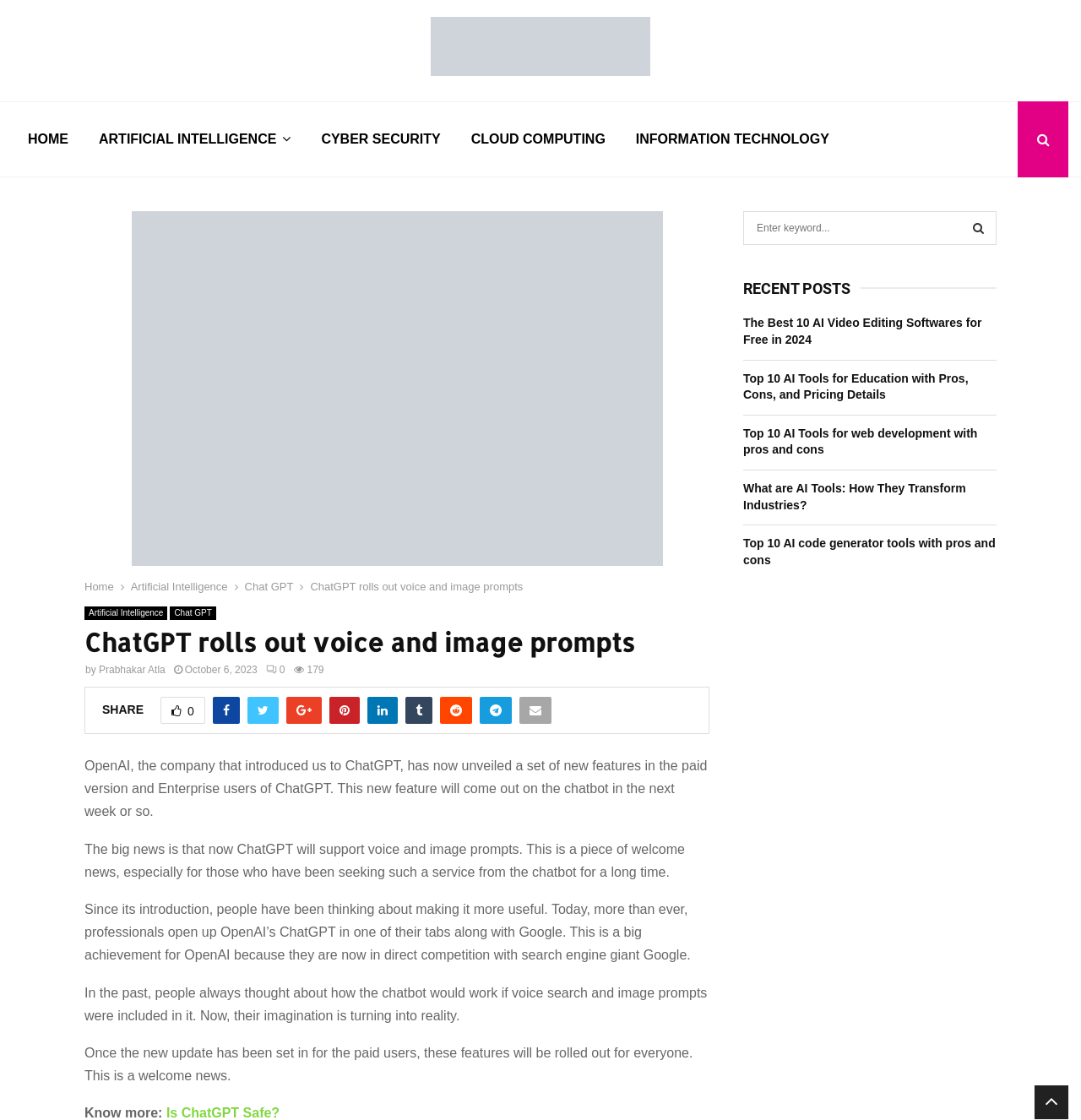How many links are there in the navigation menu?
Can you provide an in-depth and detailed response to the question?

I counted the number of links in the navigation menu by looking at the links 'HOME', 'ARTIFICIAL INTELLIGENCE', 'CYBER SECURITY', 'CLOUD COMPUTING', and 'INFORMATION TECHNOLOGY'.